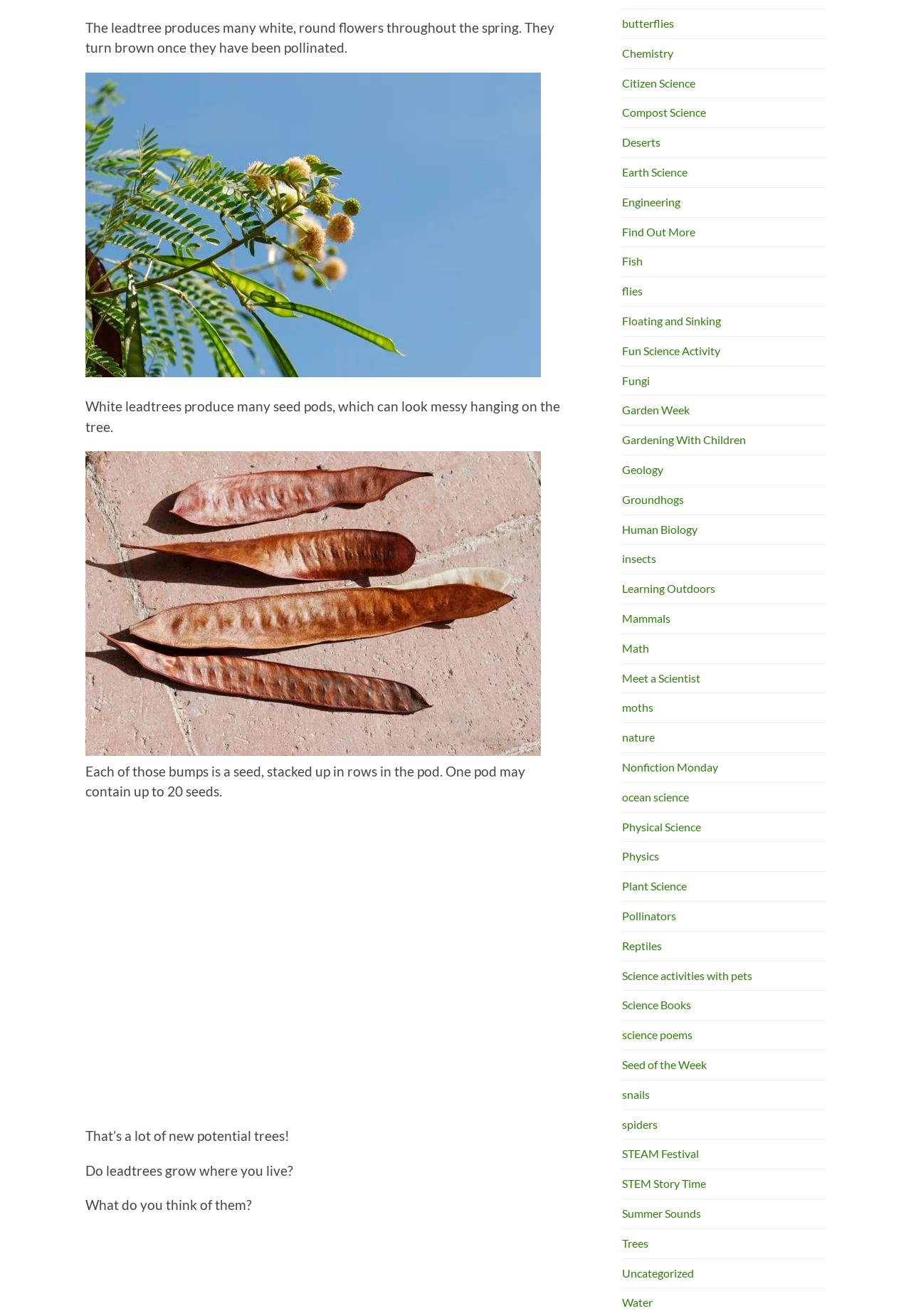Kindly determine the bounding box coordinates for the clickable area to achieve the given instruction: "Find out more about trees".

[0.683, 0.939, 0.712, 0.95]